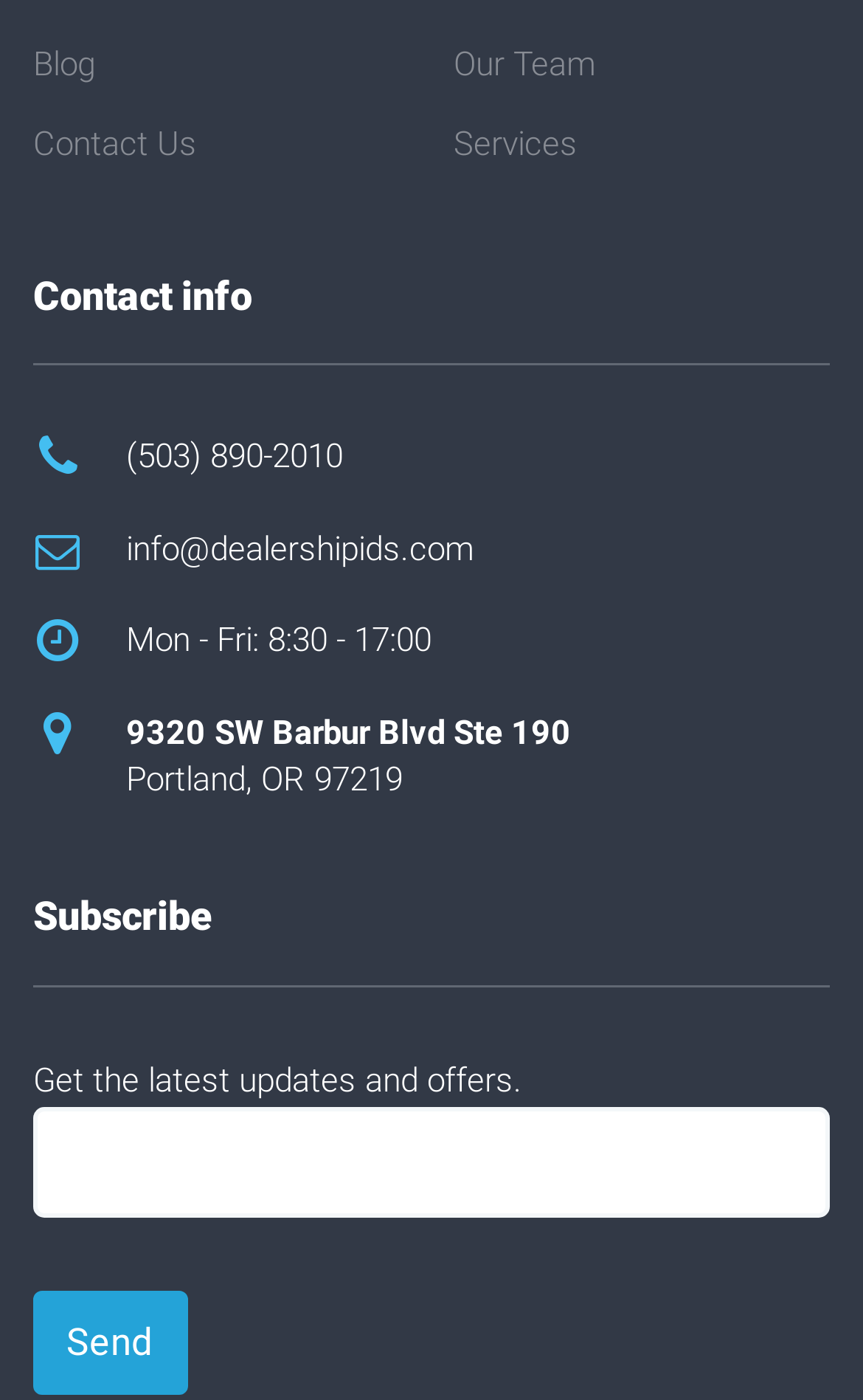Find and provide the bounding box coordinates for the UI element described here: "Remembering a Filipino Legend: SYM". The coordinates should be given as four float numbers between 0 and 1: [left, top, right, bottom].

None